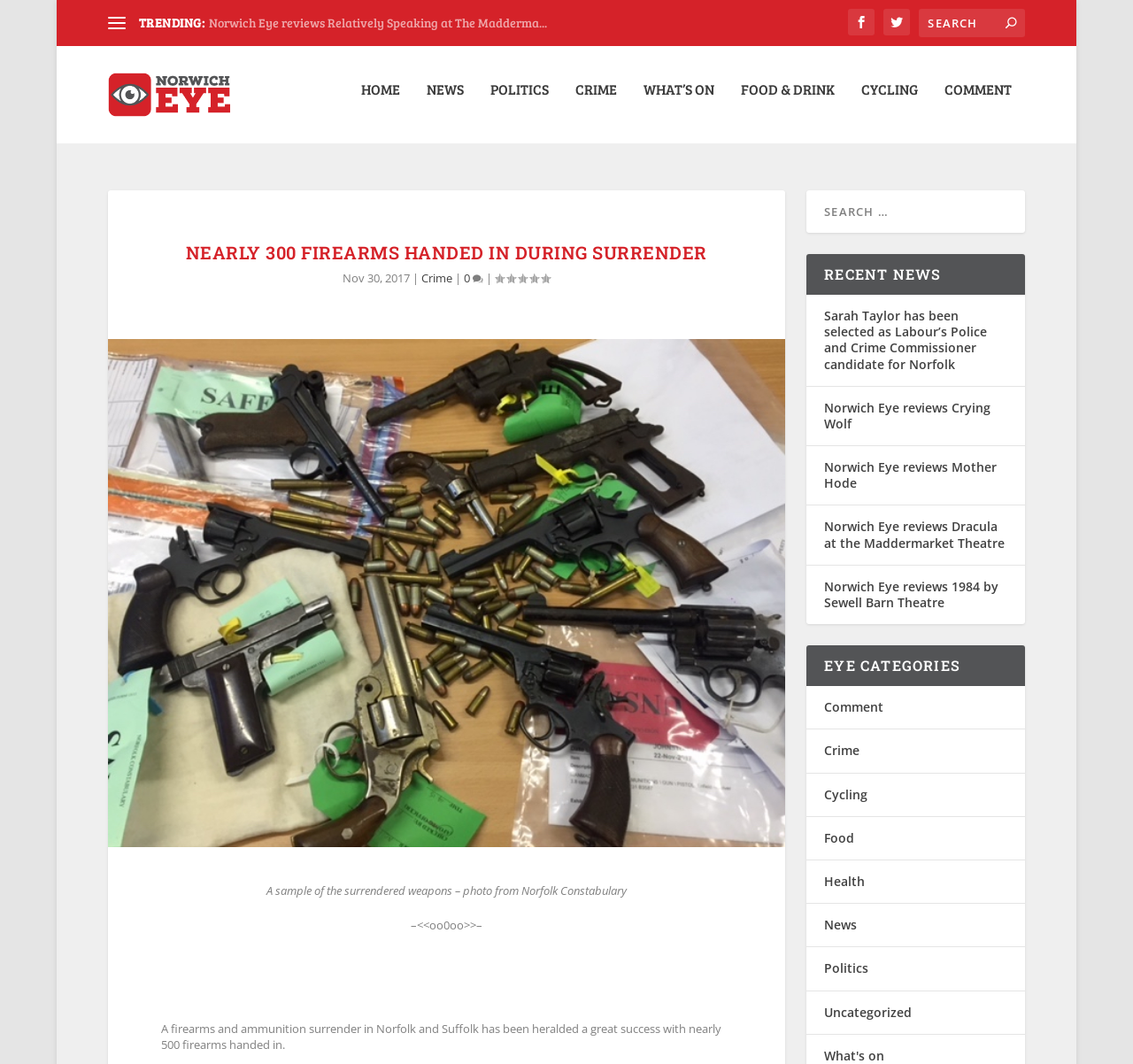Using the provided description: "See Privacy Policy", find the bounding box coordinates of the corresponding UI element. The output should be four float numbers between 0 and 1, in the format [left, top, right, bottom].

None